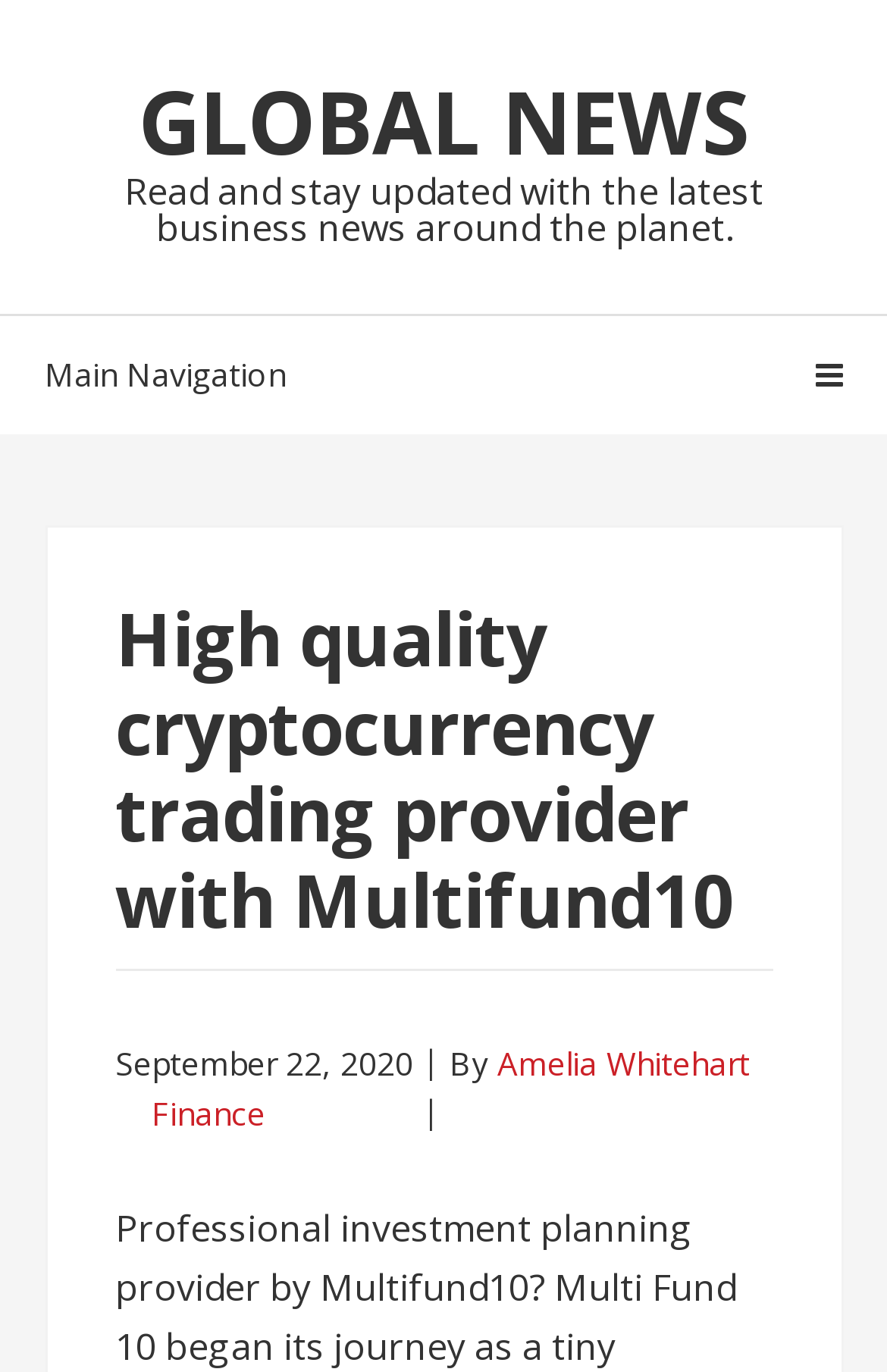Who is the author of the latest article?
Provide a fully detailed and comprehensive answer to the question.

I found the author of the latest article by looking at the link element next to the 'By' text in the header section, which is 'Amelia Whitehart'.